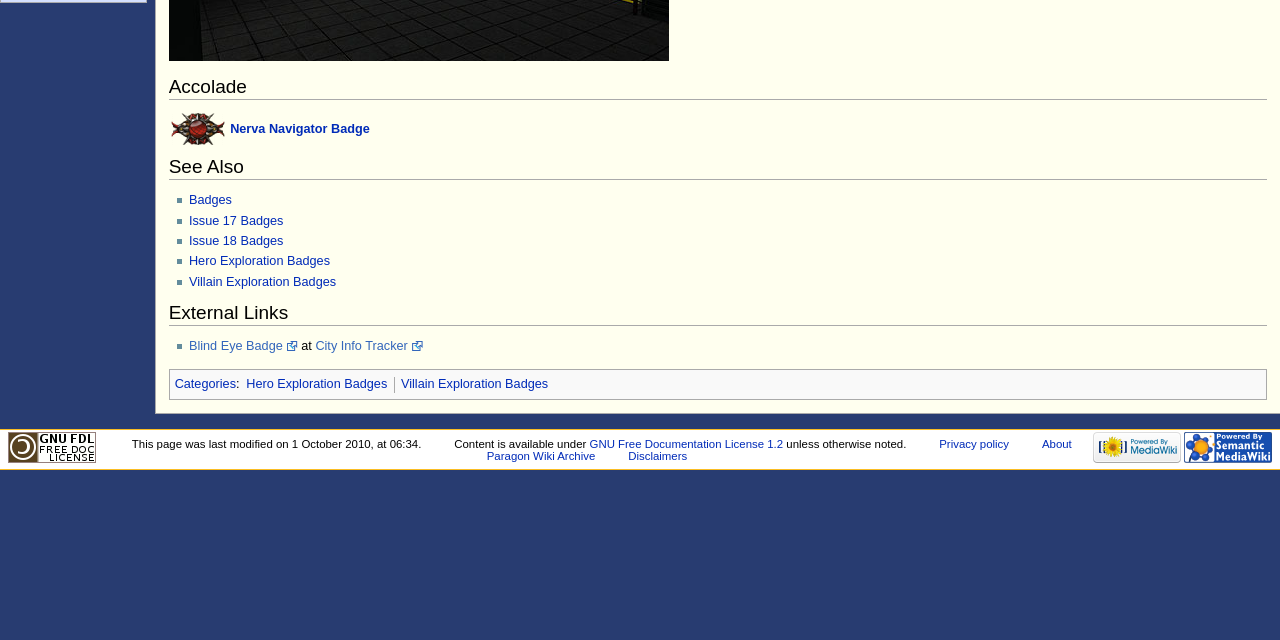Locate the bounding box of the UI element defined by this description: "Privacy policy". The coordinates should be given as four float numbers between 0 and 1, formatted as [left, top, right, bottom].

[0.734, 0.684, 0.788, 0.702]